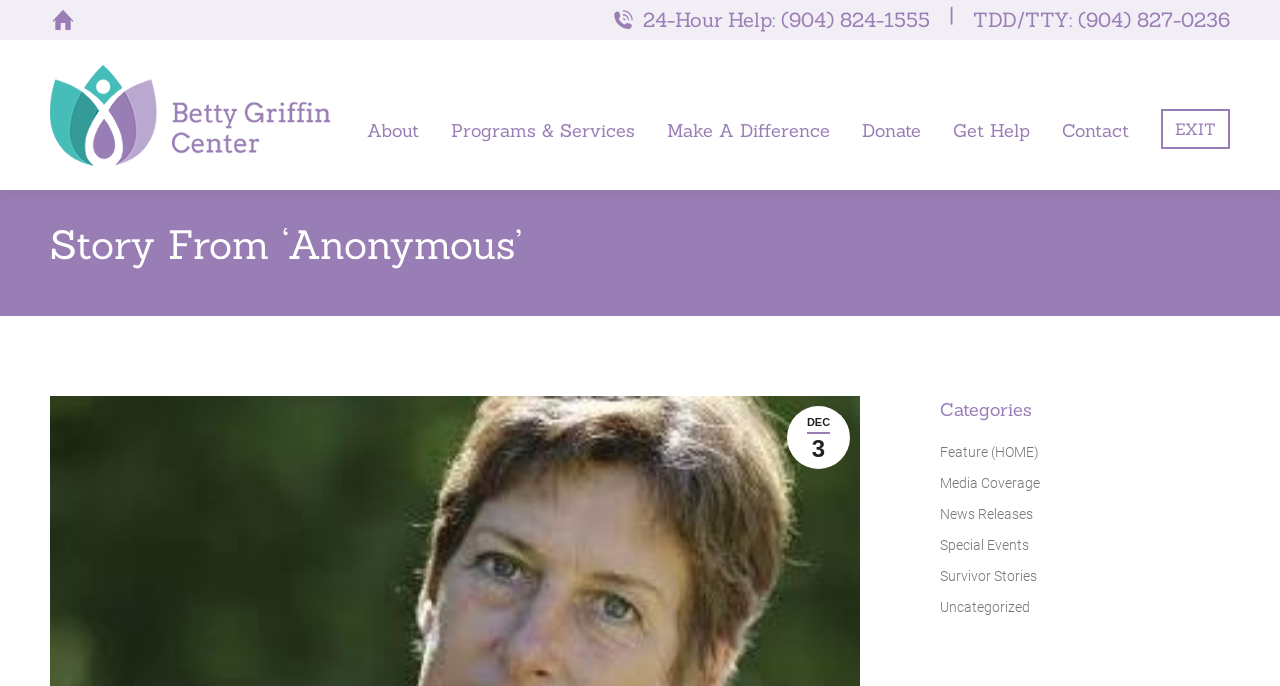Determine the bounding box of the UI component based on this description: "EXIT". The bounding box coordinates should be four float values between 0 and 1, i.e., [left, top, right, bottom].

[0.907, 0.159, 0.961, 0.217]